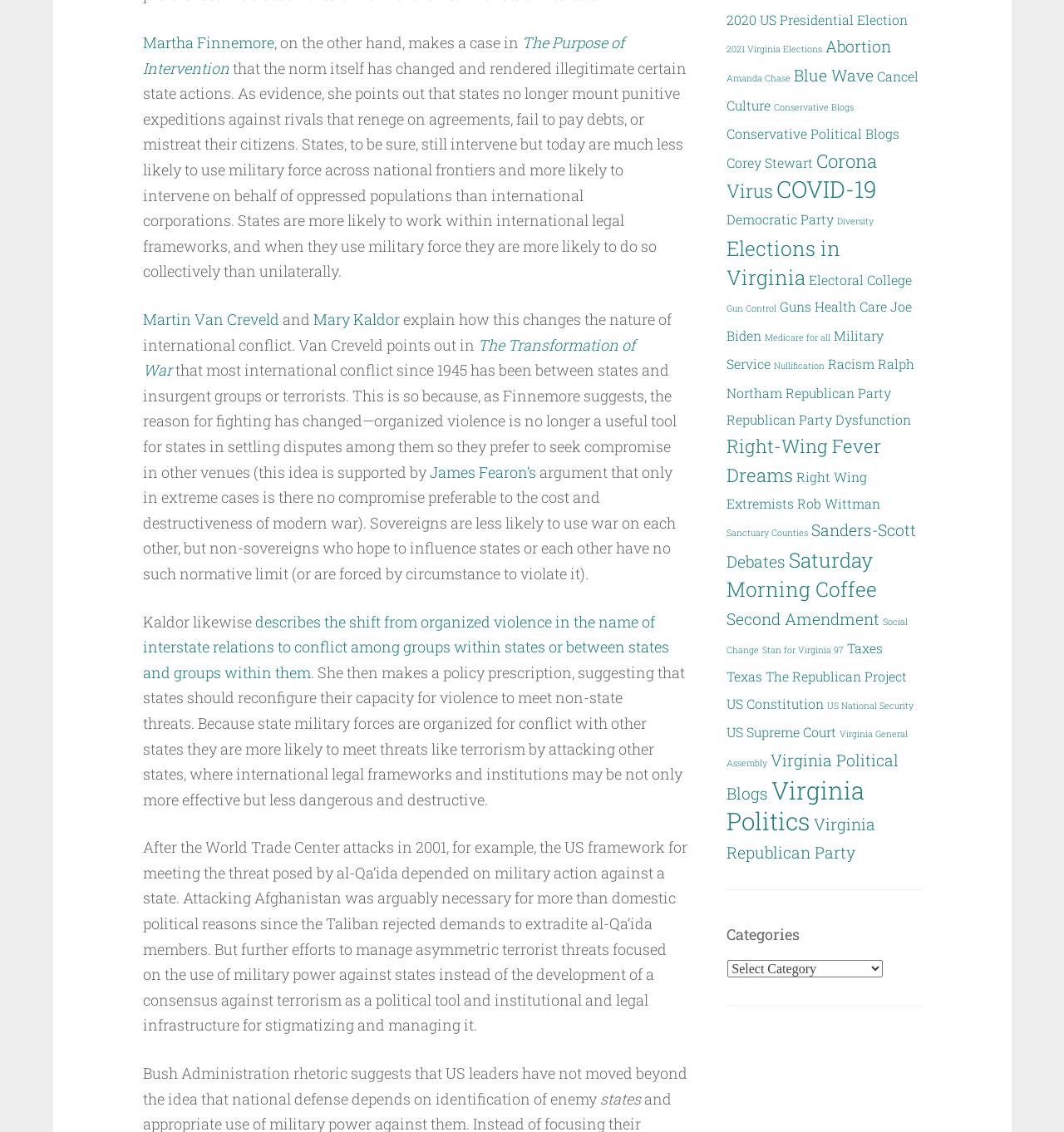Identify the bounding box coordinates of the region that should be clicked to execute the following instruction: "Select 'Categories' from the dropdown menu".

[0.684, 0.848, 0.829, 0.864]